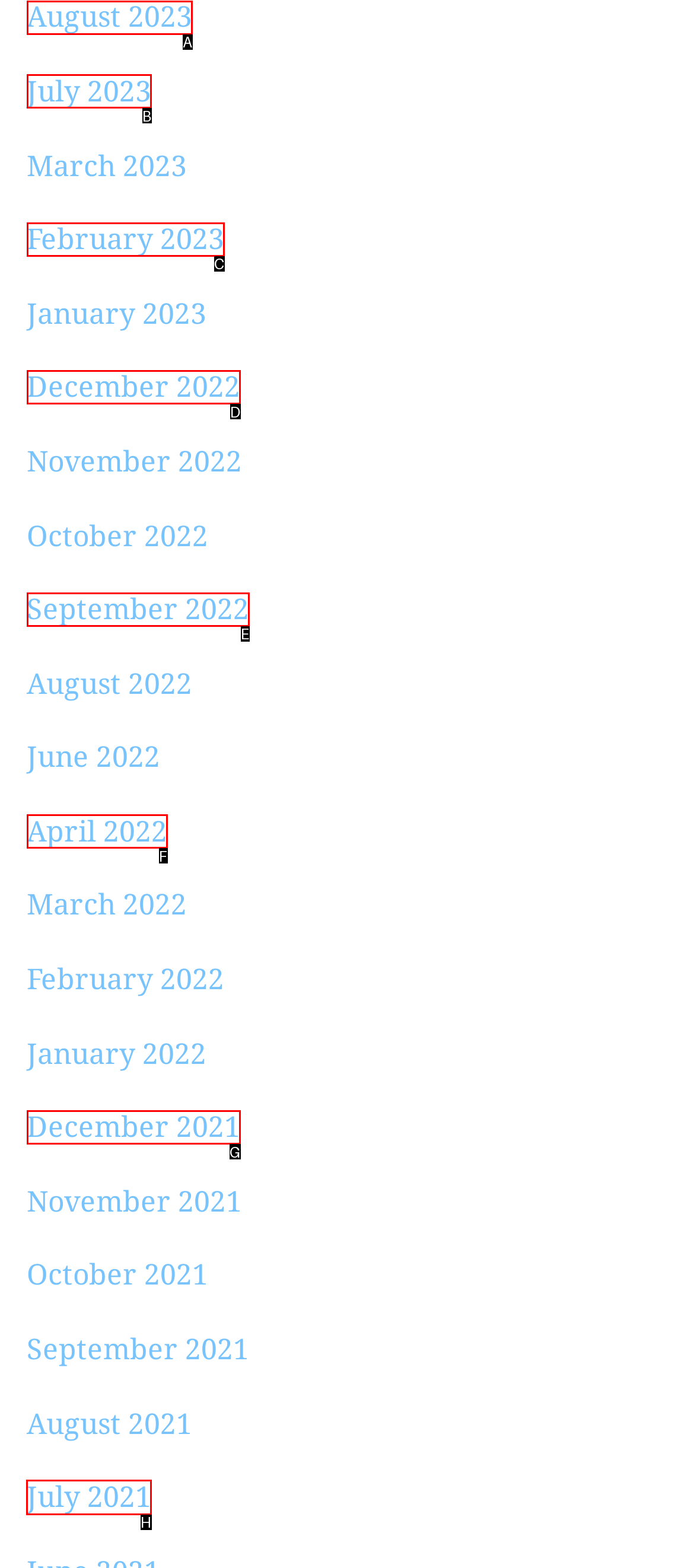Select the right option to accomplish this task: go to July 2021. Reply with the letter corresponding to the correct UI element.

H